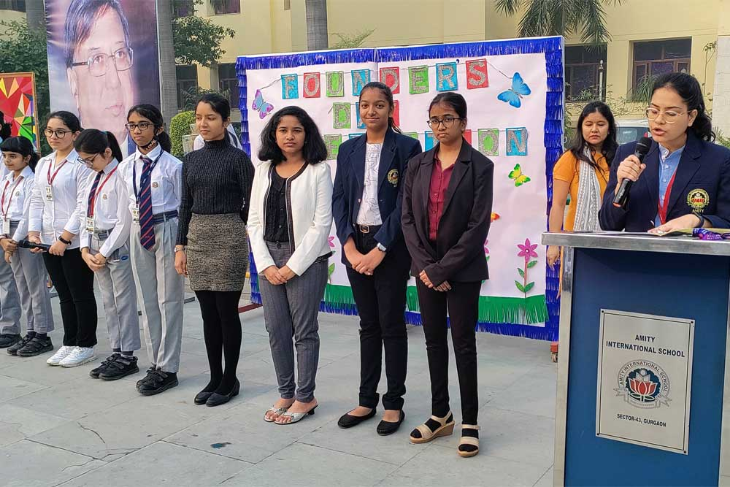Generate a detailed caption for the image.

The image captures a moment from the celebration of Founder’s Day at Amity International School, depicting a group of students standing in a line, each dressed in formal attire. They are gathered in front of a colorful backdrop adorned with the words "FOUNDERS DAY CELEBRATION," surrounded by vibrant butterfly decorations. 

In the foreground, a student is speaking into a microphone, presumably delivering a speech or presenting information during the event. The atmosphere suggests a festive yet respectful celebration, highlighting the importance of the day, which honors Dr. Ashok K. Chauhan, the founder of Amity University. This annual event honors the values of respect, hard work, and ambition instilled by the Founder President, involving various activities such as speeches, performances, and reflections on his legacy.